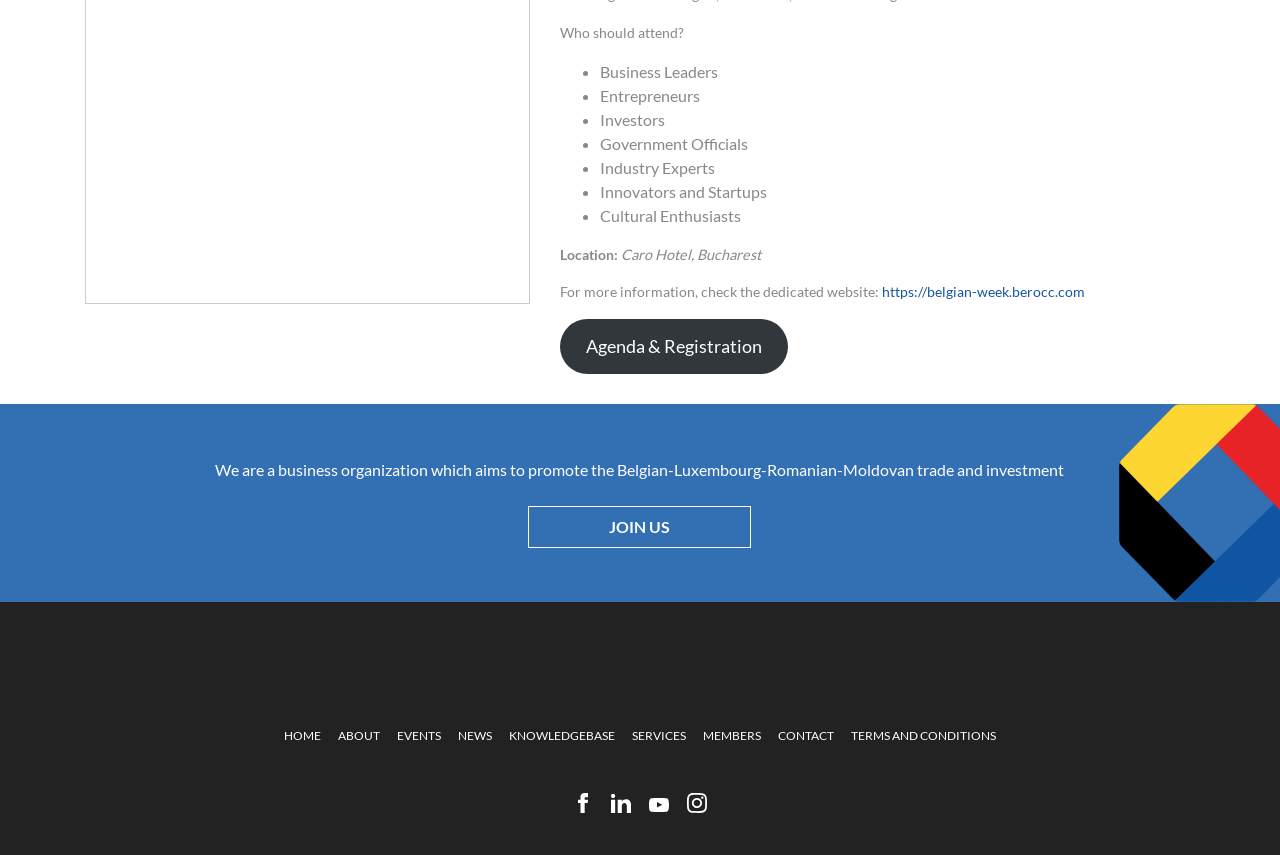Bounding box coordinates must be specified in the format (top-left x, top-left y, bottom-right x, bottom-right y). All values should be floating point numbers between 0 and 1. What are the bounding box coordinates of the UI element described as: News

[0.358, 0.851, 0.384, 0.868]